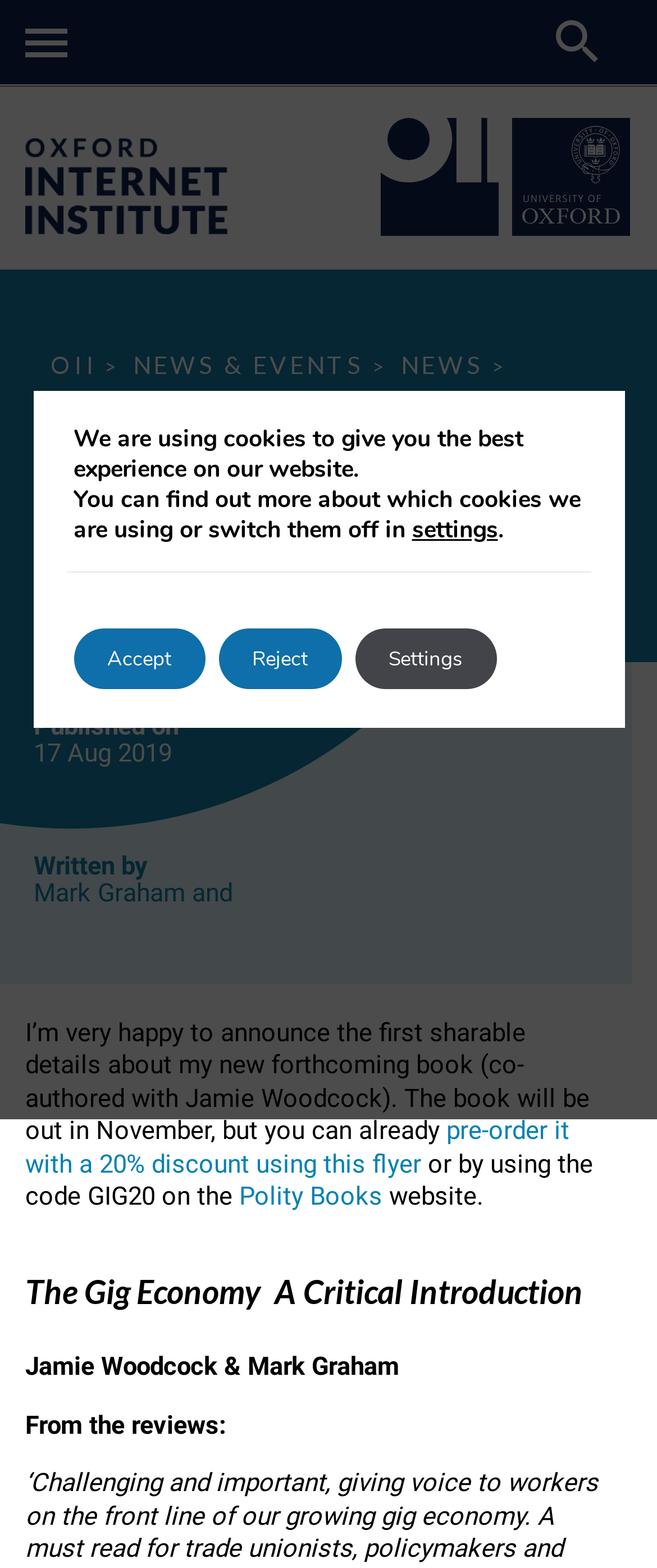Answer the question in a single word or phrase:
What is the name of the co-author of the book?

Jamie Woodcock